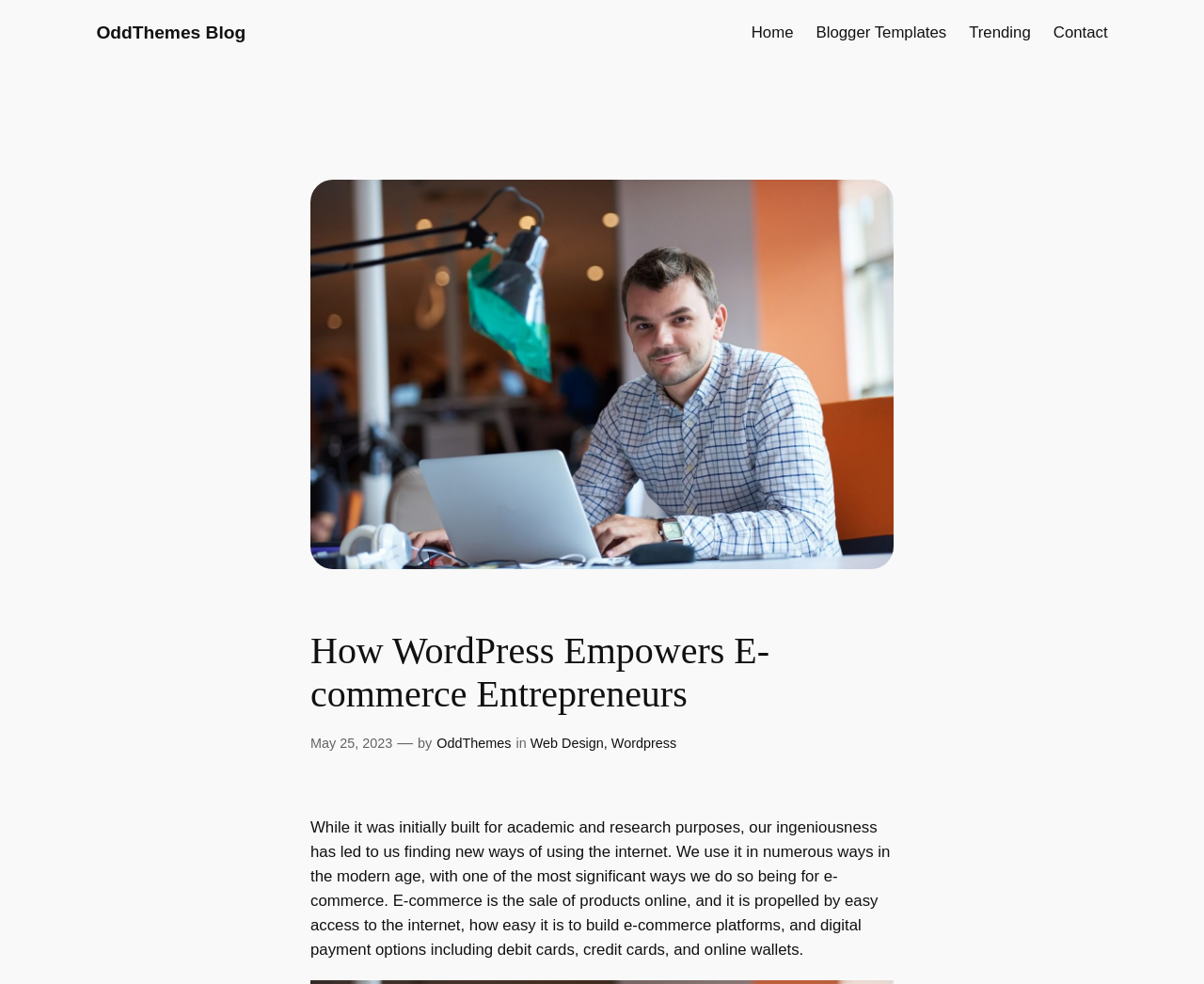Locate the bounding box coordinates of the clickable region to complete the following instruction: "view trending posts."

[0.805, 0.021, 0.856, 0.046]